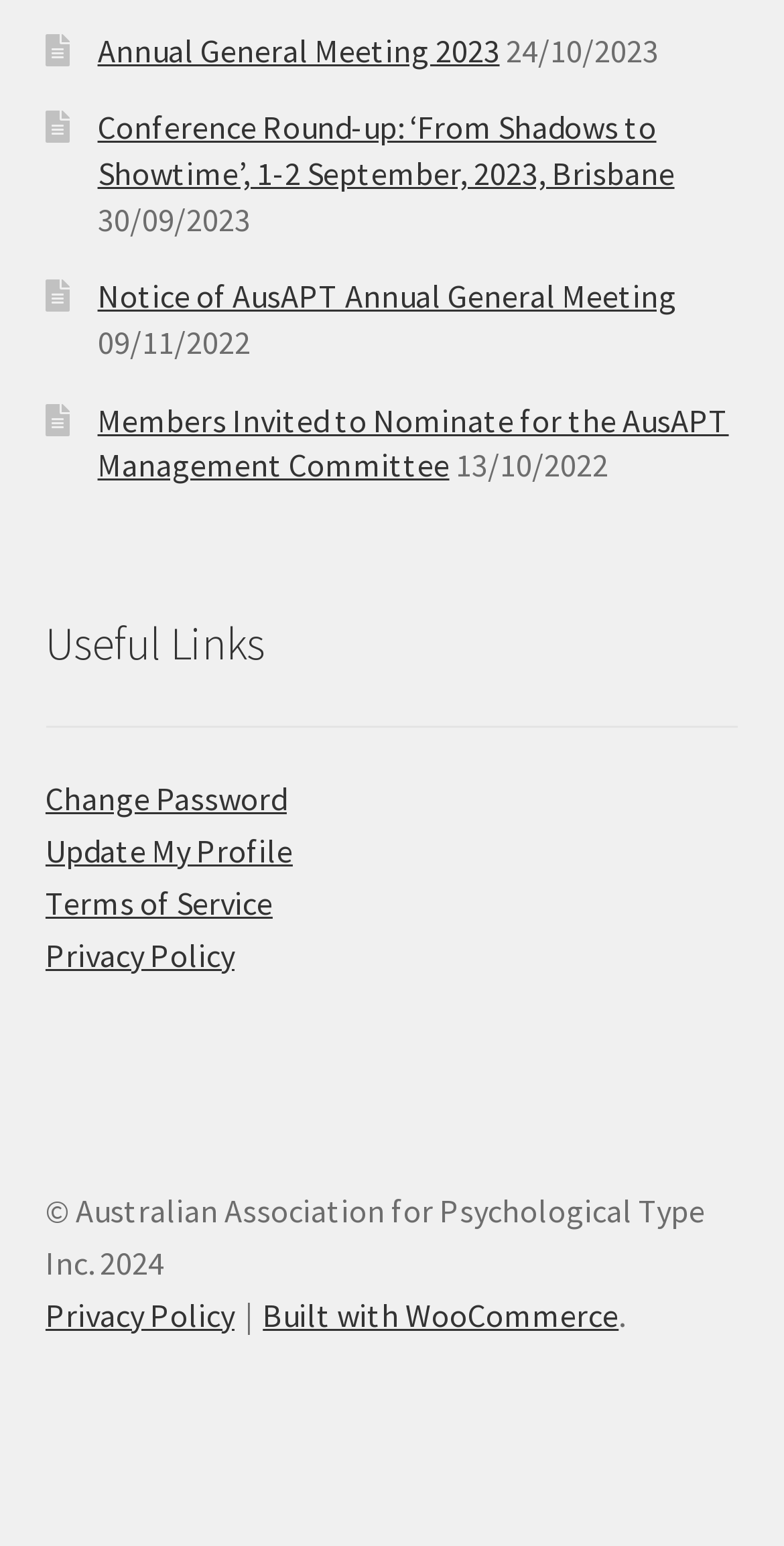Provide the bounding box coordinates of the UI element this sentence describes: "Annual General Meeting 2023".

[0.124, 0.019, 0.637, 0.045]